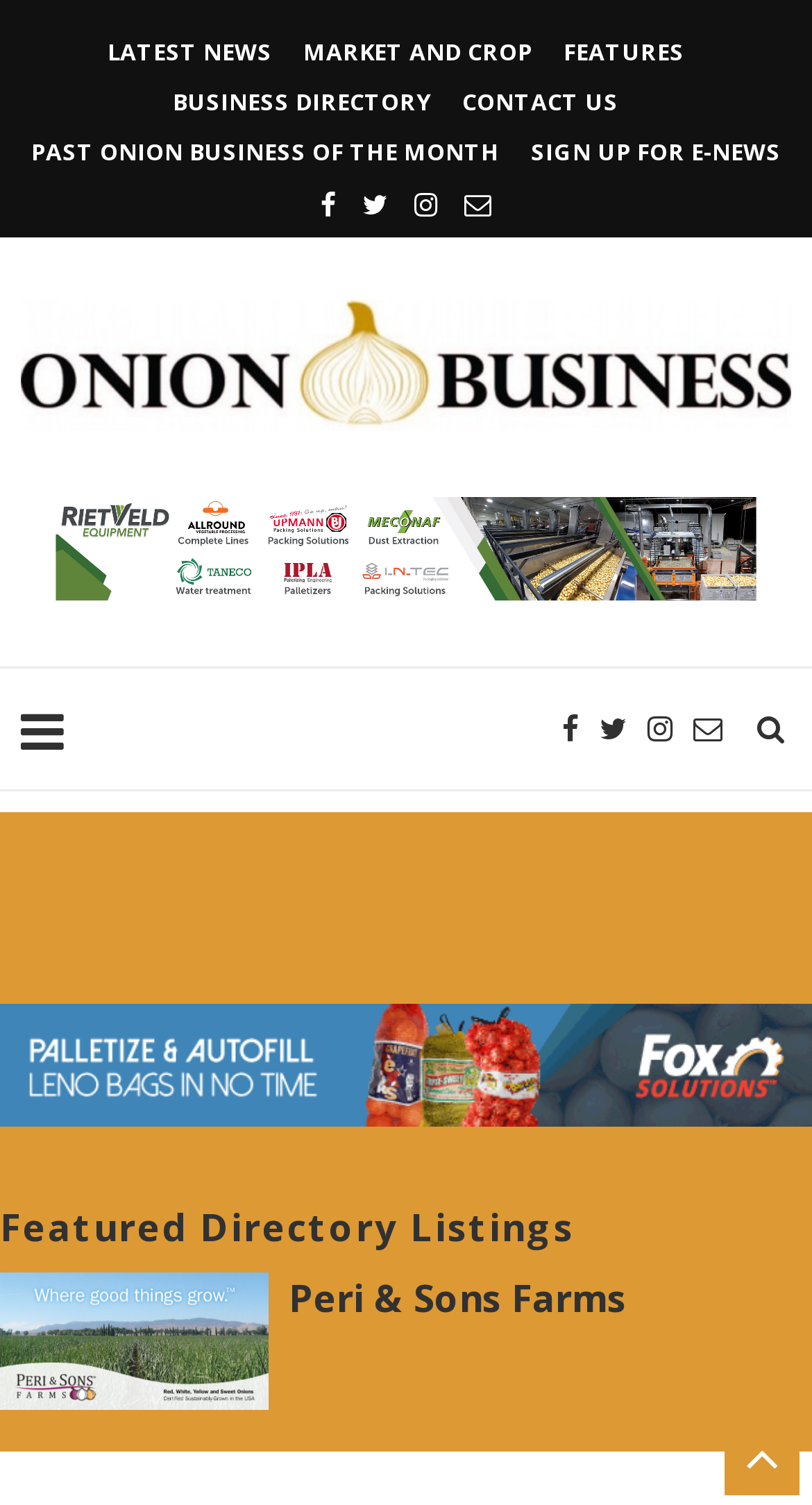What is the name of the business featured in the banner?
From the screenshot, provide a brief answer in one word or phrase.

Onion Business